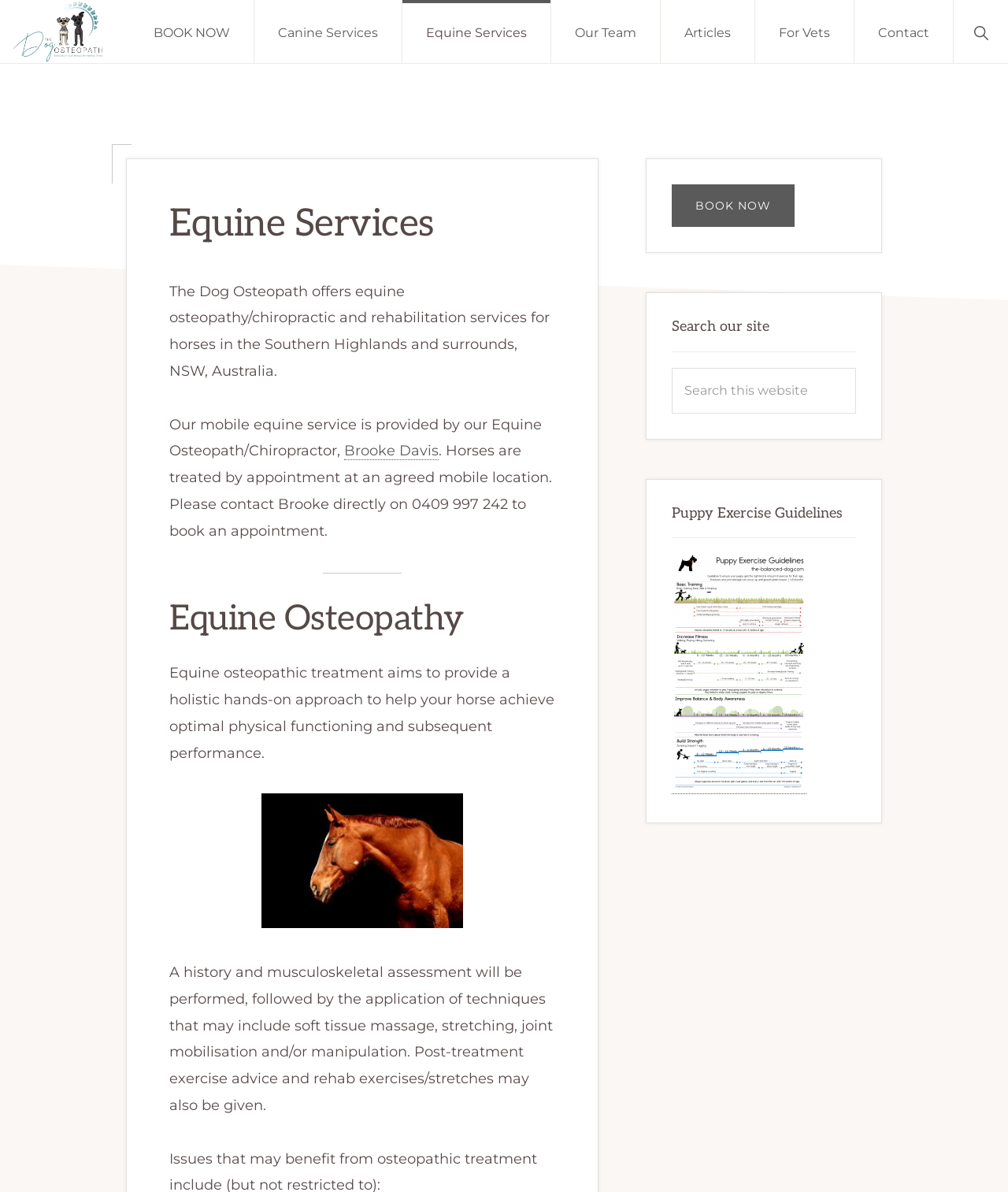Please study the image and answer the question comprehensively:
What is the location of the Dog Osteopath?

The location is mentioned in the footer section of the webpage as '48 Berrima Road, Moss Vale 2577 (next to Southern Highlands Vet Clinic)'.